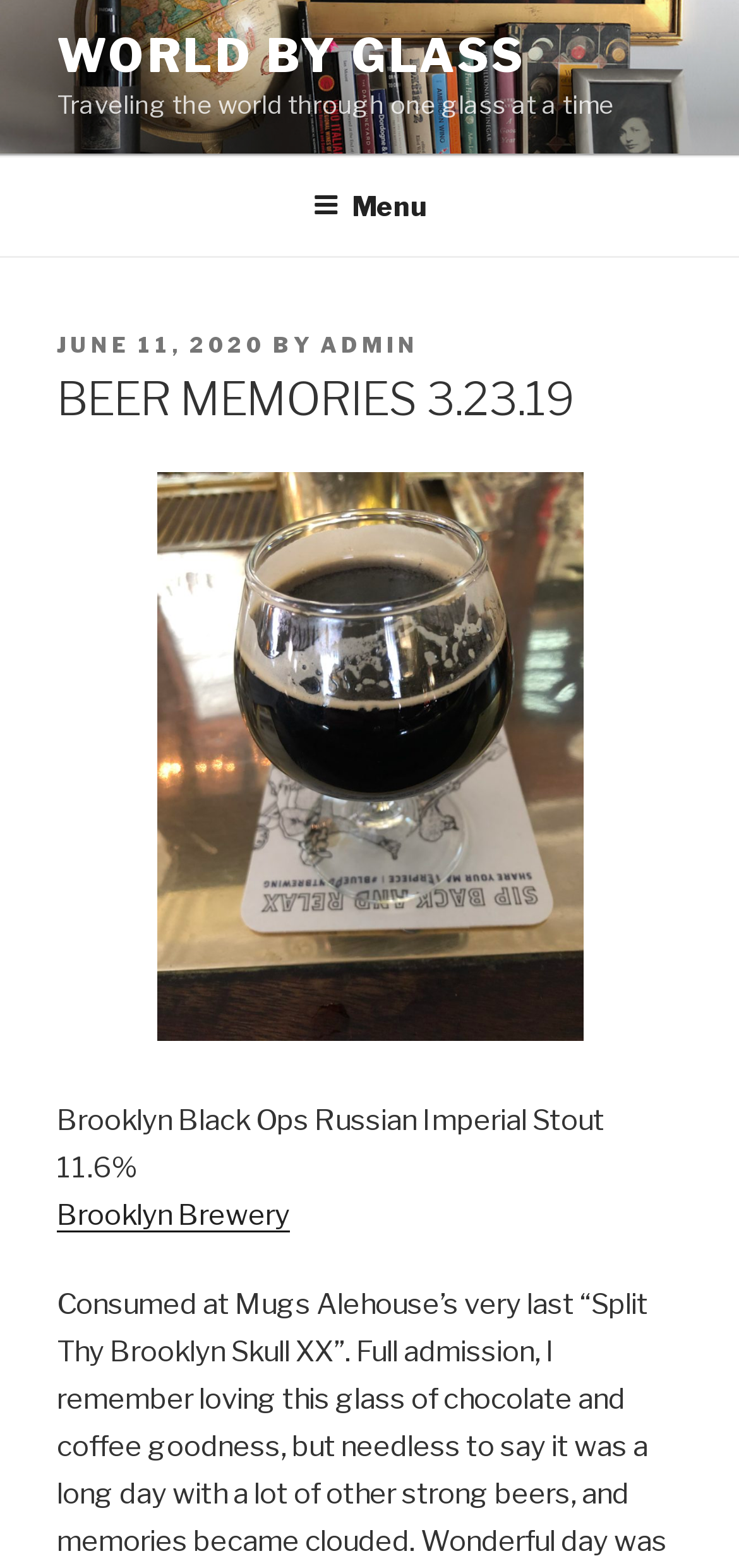What is the style of the beer mentioned? Analyze the screenshot and reply with just one word or a short phrase.

Russian Imperial Stout